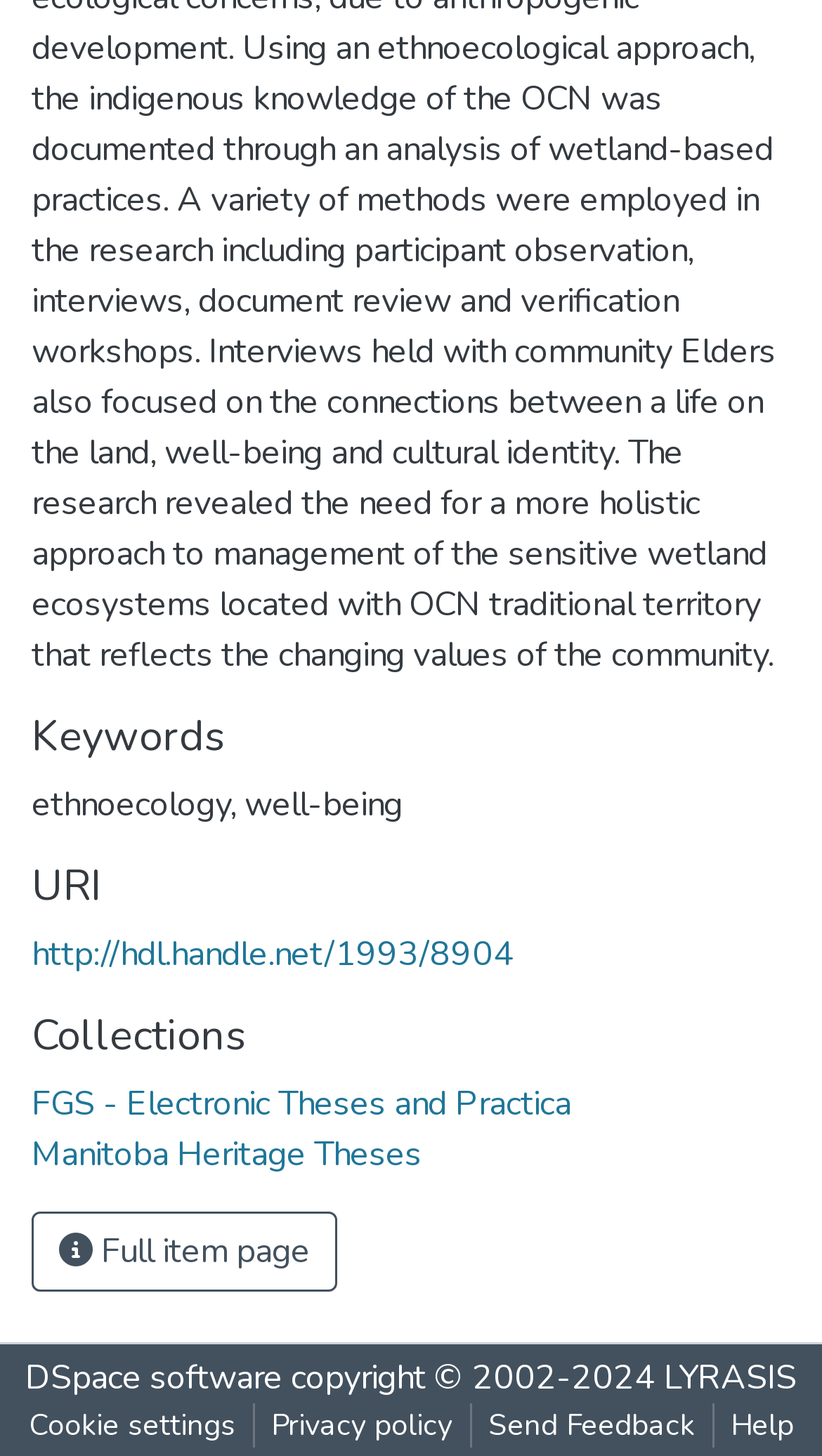Locate the bounding box of the UI element based on this description: "Manitoba Heritage Theses". Provide four float numbers between 0 and 1 as [left, top, right, bottom].

[0.038, 0.778, 0.513, 0.809]